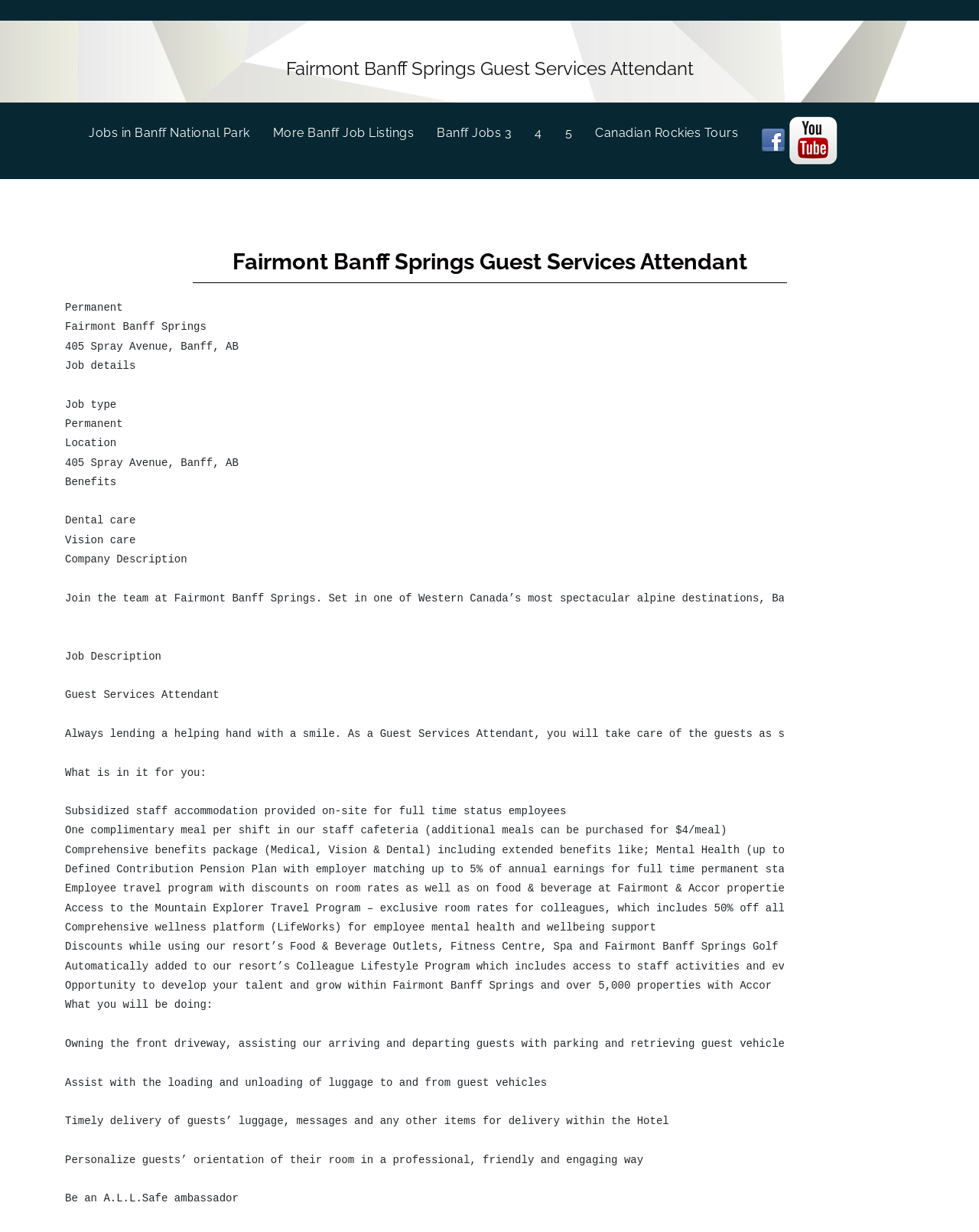Provide a single word or phrase to answer the given question: 
What is the theme of the 'Wildlife on Video' link?

Wildlife